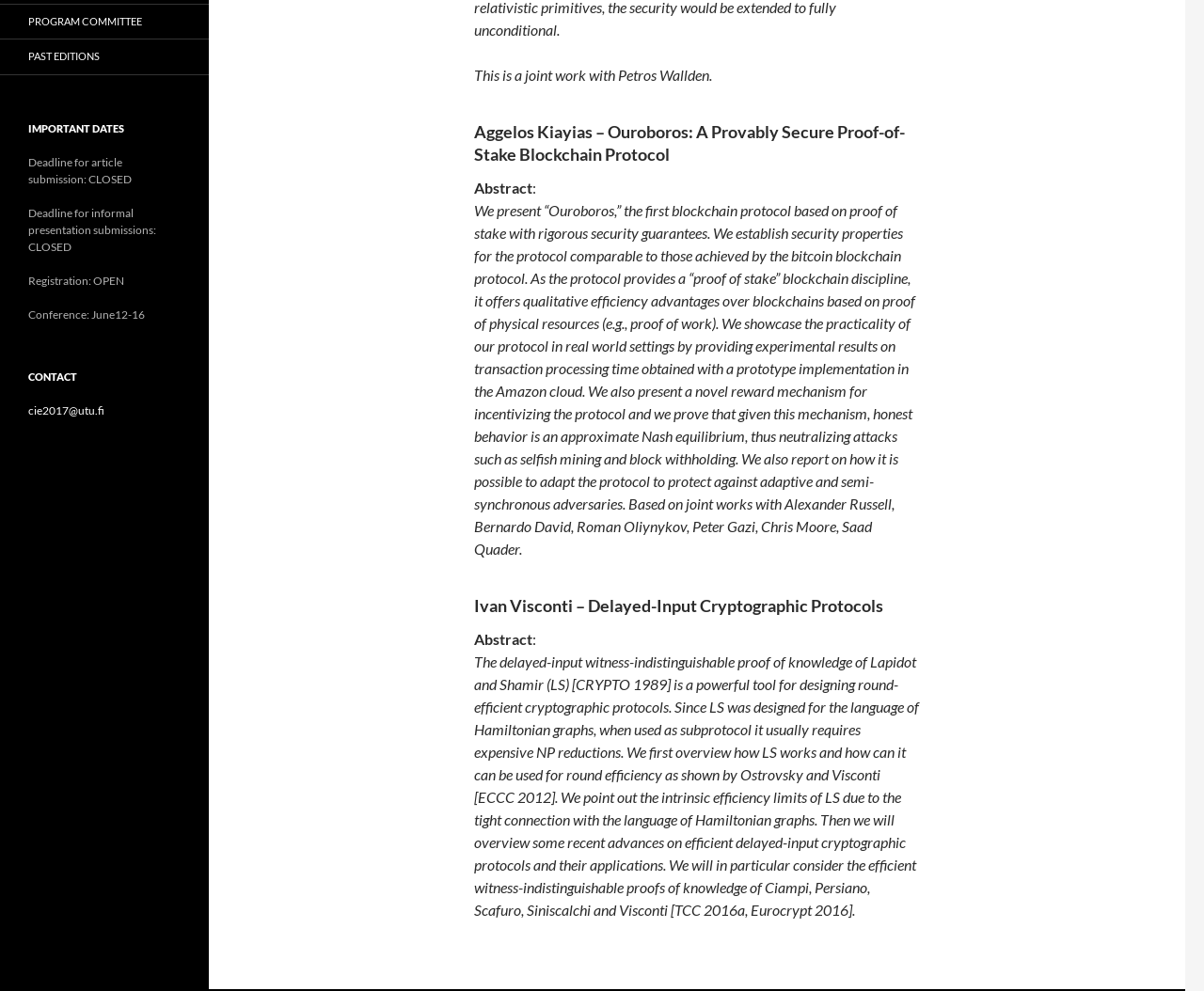Find the bounding box coordinates corresponding to the UI element with the description: "cie2017@utu.fi". The coordinates should be formatted as [left, top, right, bottom], with values as floats between 0 and 1.

[0.023, 0.407, 0.087, 0.421]